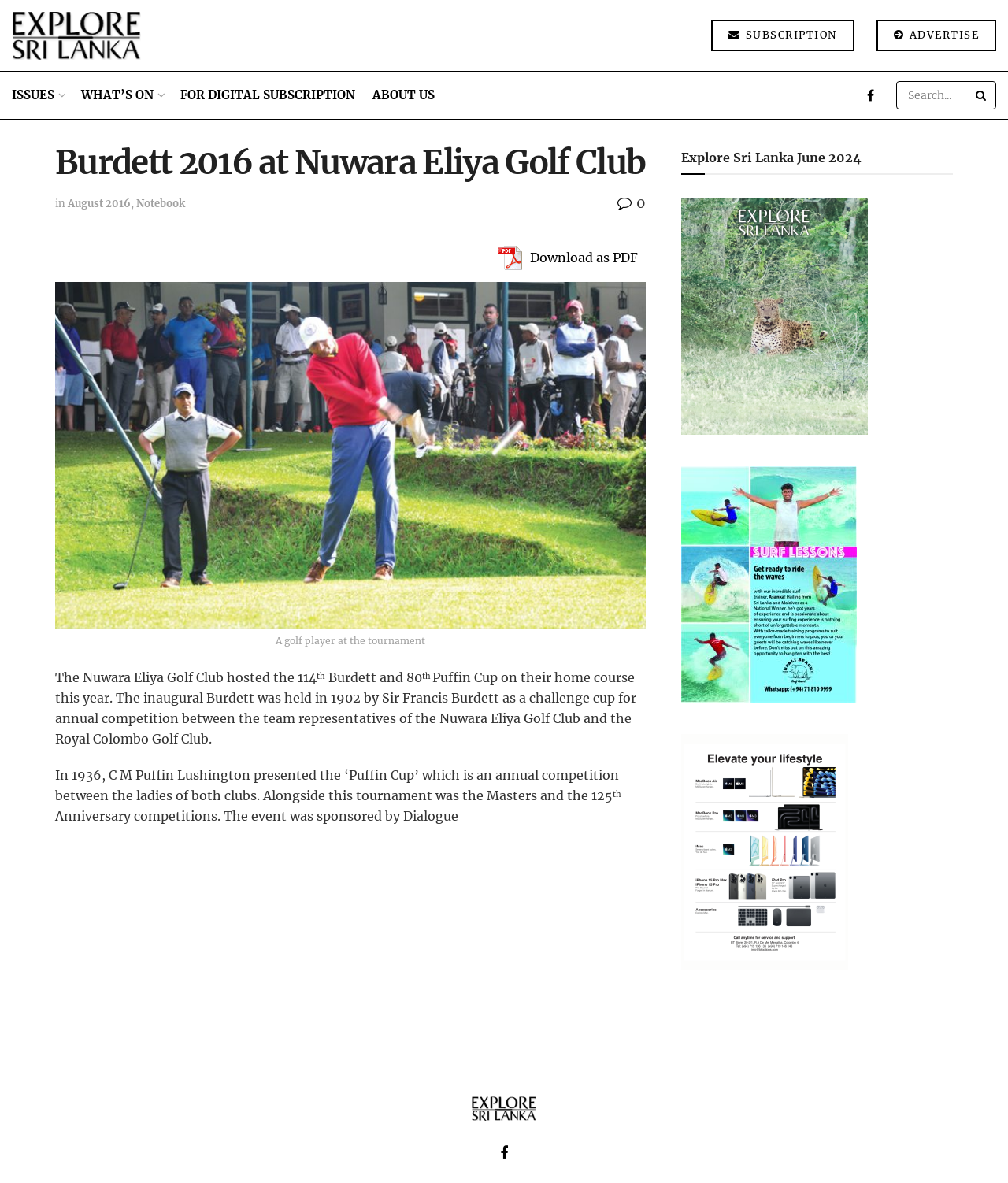Identify the bounding box coordinates for the UI element described by the following text: "FOR DIGITAL SUBSCRIPTION". Provide the coordinates as four float numbers between 0 and 1, in the format [left, top, right, bottom].

[0.179, 0.061, 0.352, 0.101]